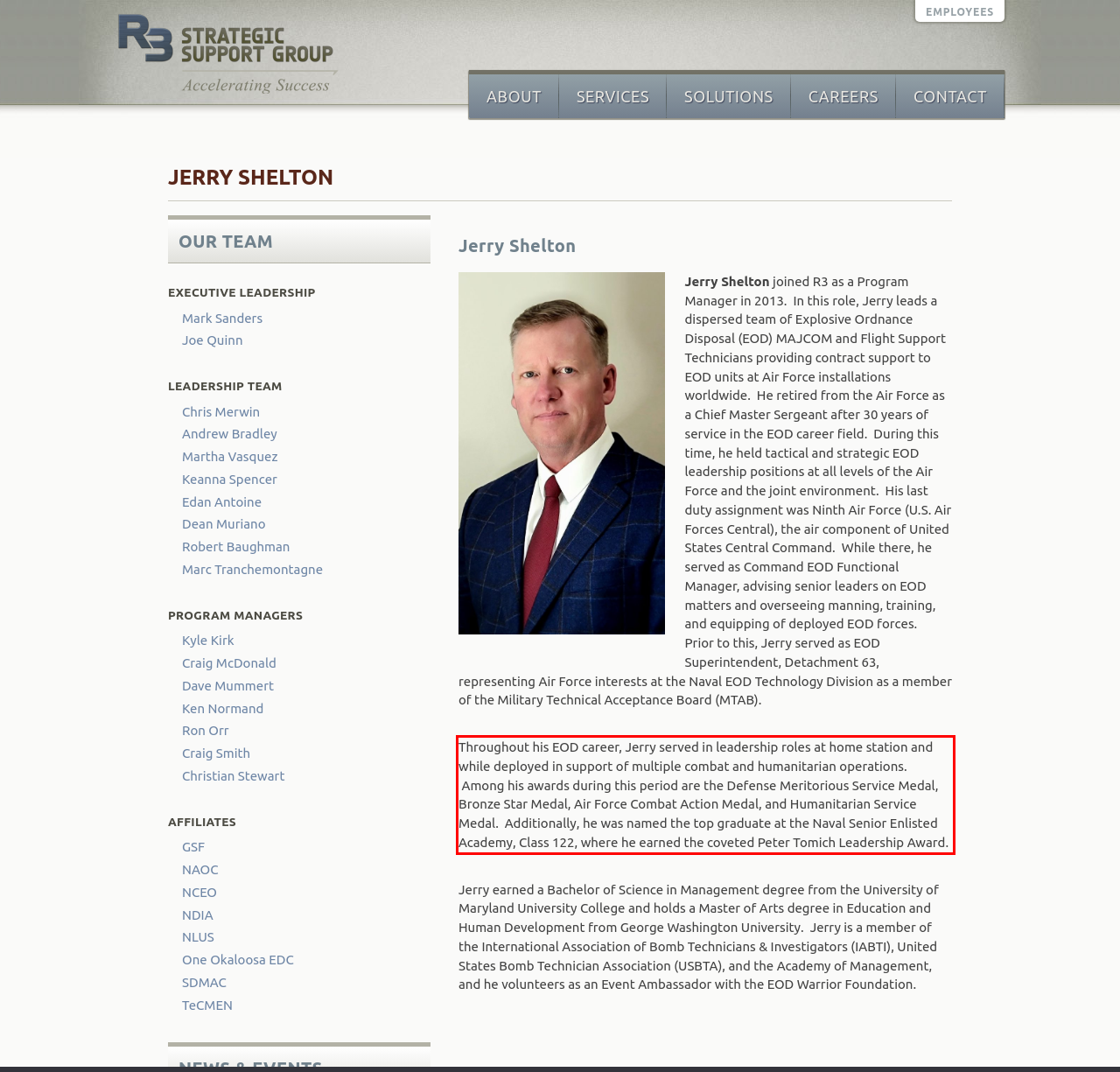You are given a screenshot showing a webpage with a red bounding box. Perform OCR to capture the text within the red bounding box.

Throughout his EOD career, Jerry served in leadership roles at home station and while deployed in support of multiple combat and humanitarian operations. Among his awards during this period are the Defense Meritorious Service Medal, Bronze Star Medal, Air Force Combat Action Medal, and Humanitarian Service Medal. Additionally, he was named the top graduate at the Naval Senior Enlisted Academy, Class 122, where he earned the coveted Peter Tomich Leadership Award.